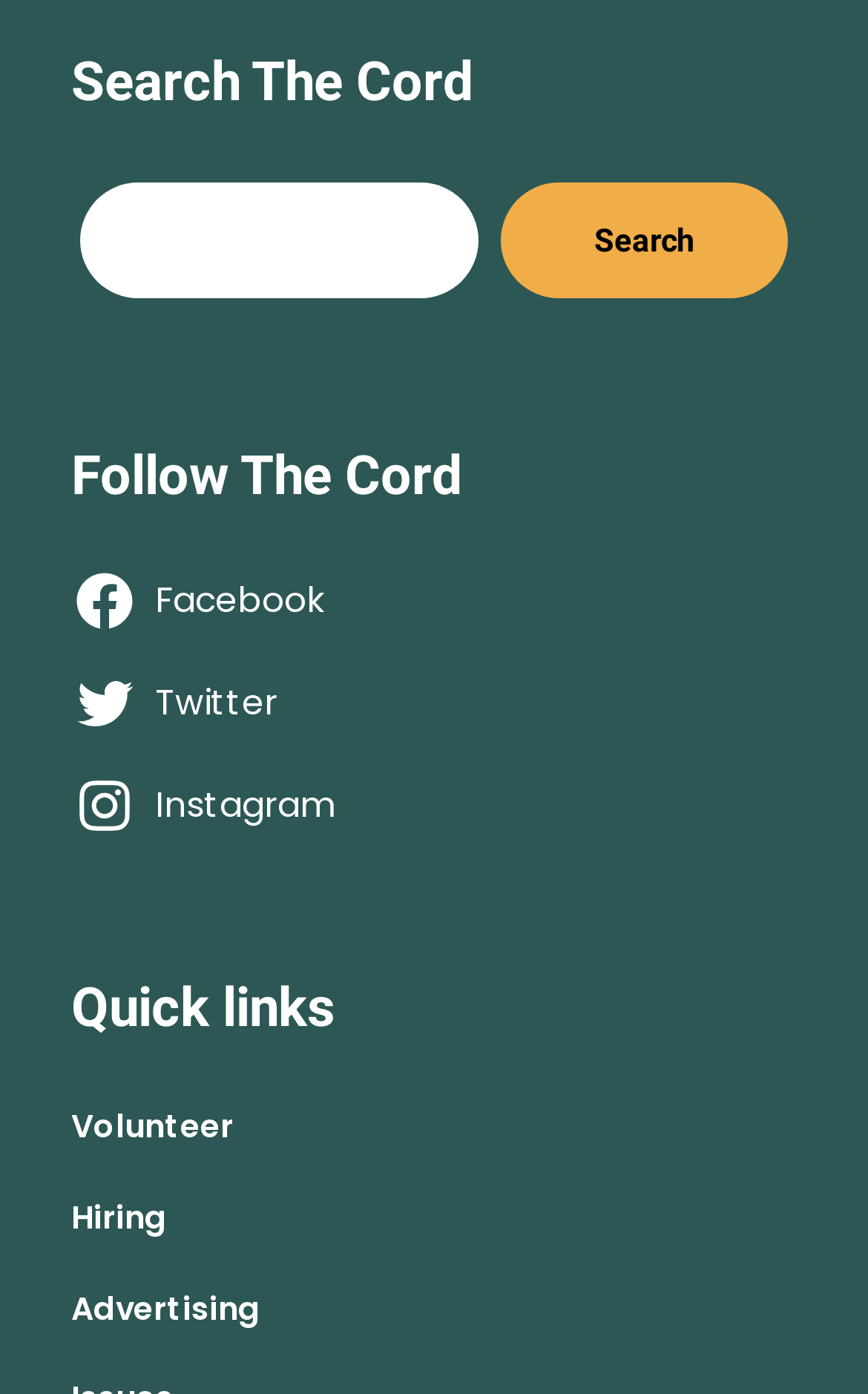Please identify the bounding box coordinates of the element's region that I should click in order to complete the following instruction: "Follow The Cord on Facebook". The bounding box coordinates consist of four float numbers between 0 and 1, i.e., [left, top, right, bottom].

[0.082, 0.407, 0.396, 0.455]